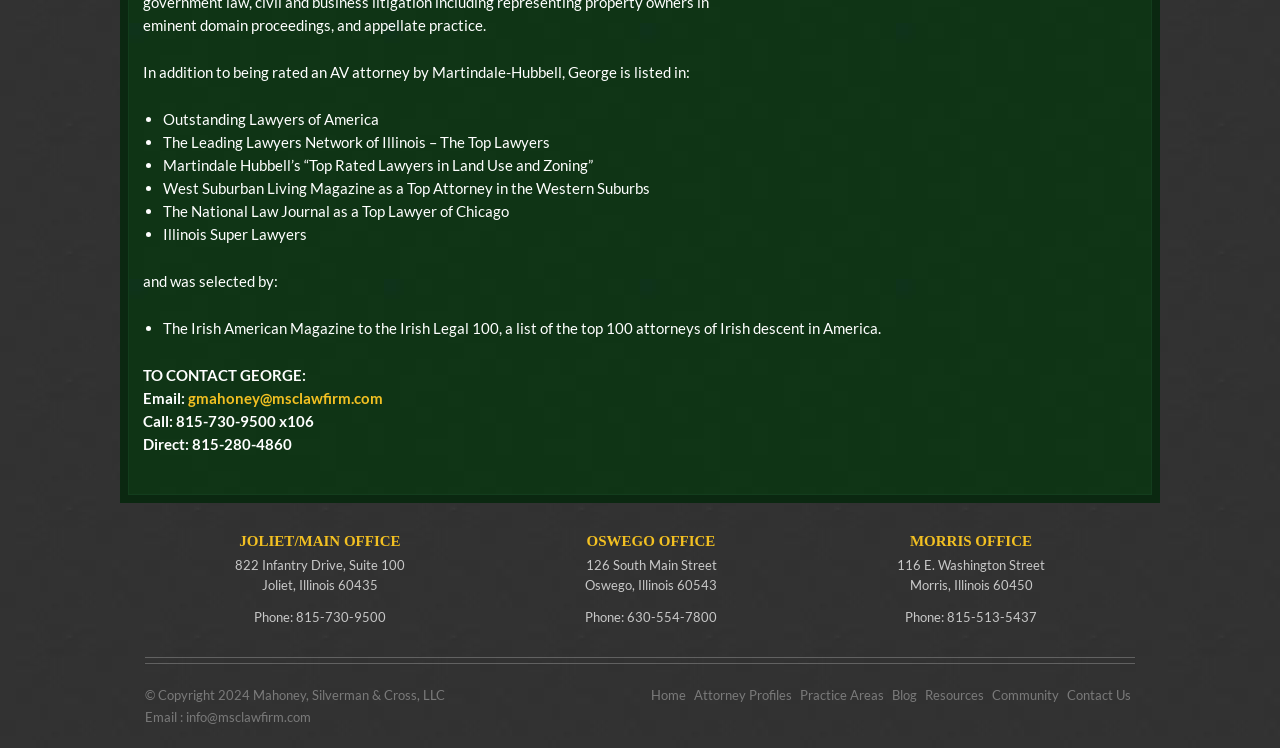Give the bounding box coordinates for the element described by: "info@msclawfirm.com".

[0.145, 0.948, 0.243, 0.969]